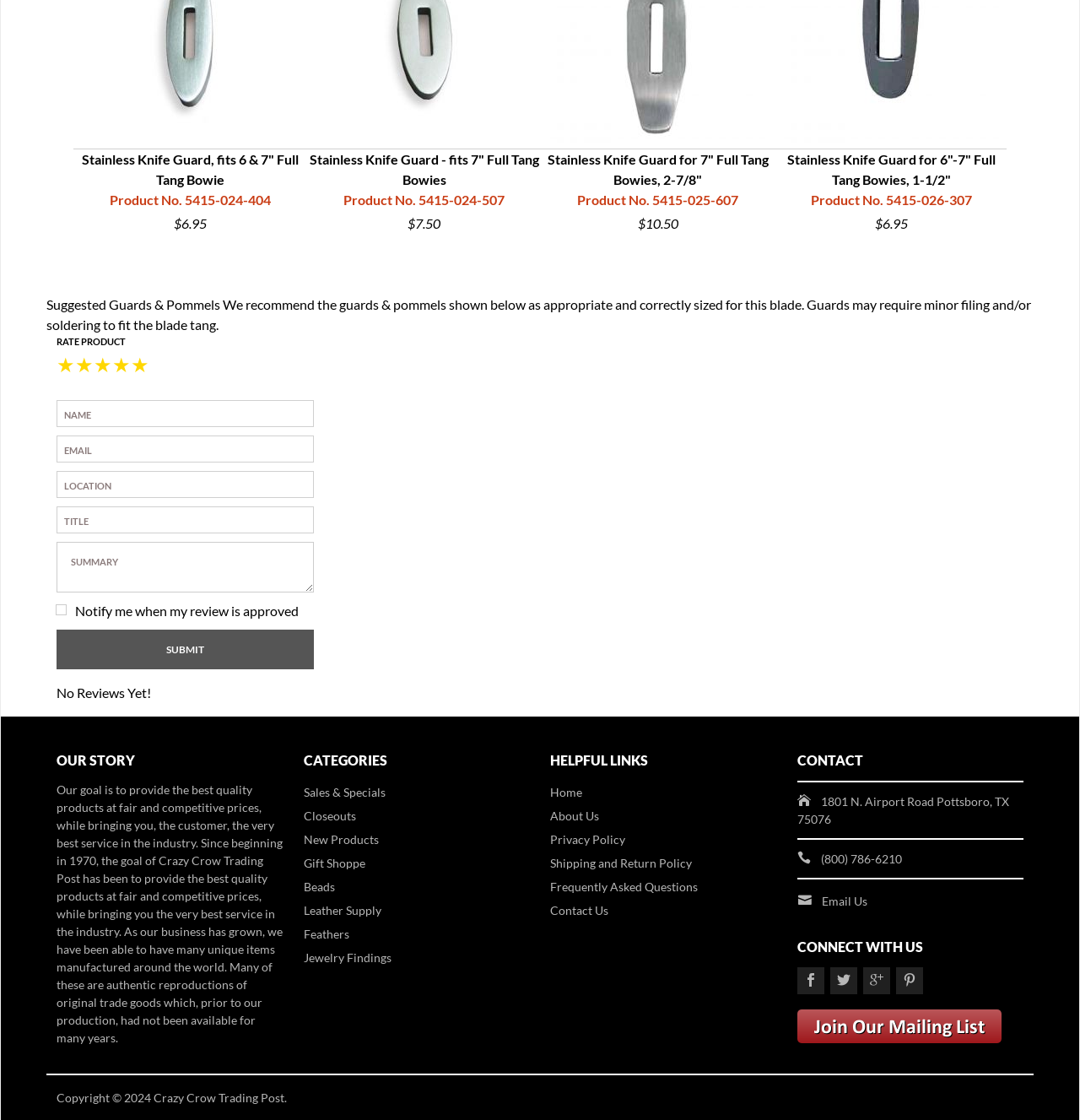Please look at the image and answer the question with a detailed explanation: What is the company's goal?

According to the static text 'Our goal is to provide the best quality products at fair and competitive prices, while bringing you, the customer, the very best service in the industry.', the company's goal is to provide quality products and service.